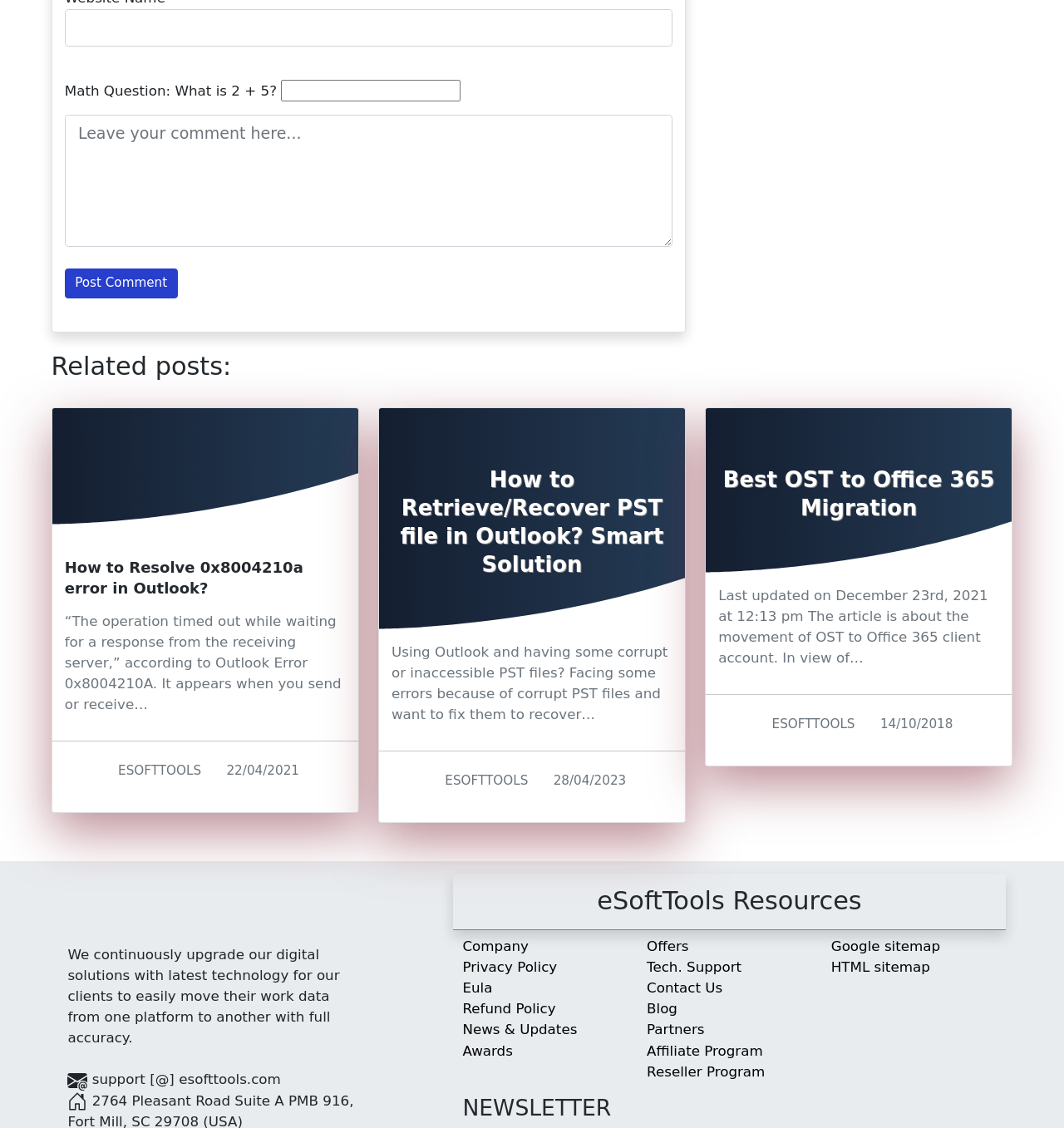What are the related posts about?
Kindly offer a comprehensive and detailed response to the question.

The related posts section lists several links to articles about resolving Outlook errors, such as the 0x8004210a error, and migrating OST files to Office 365.